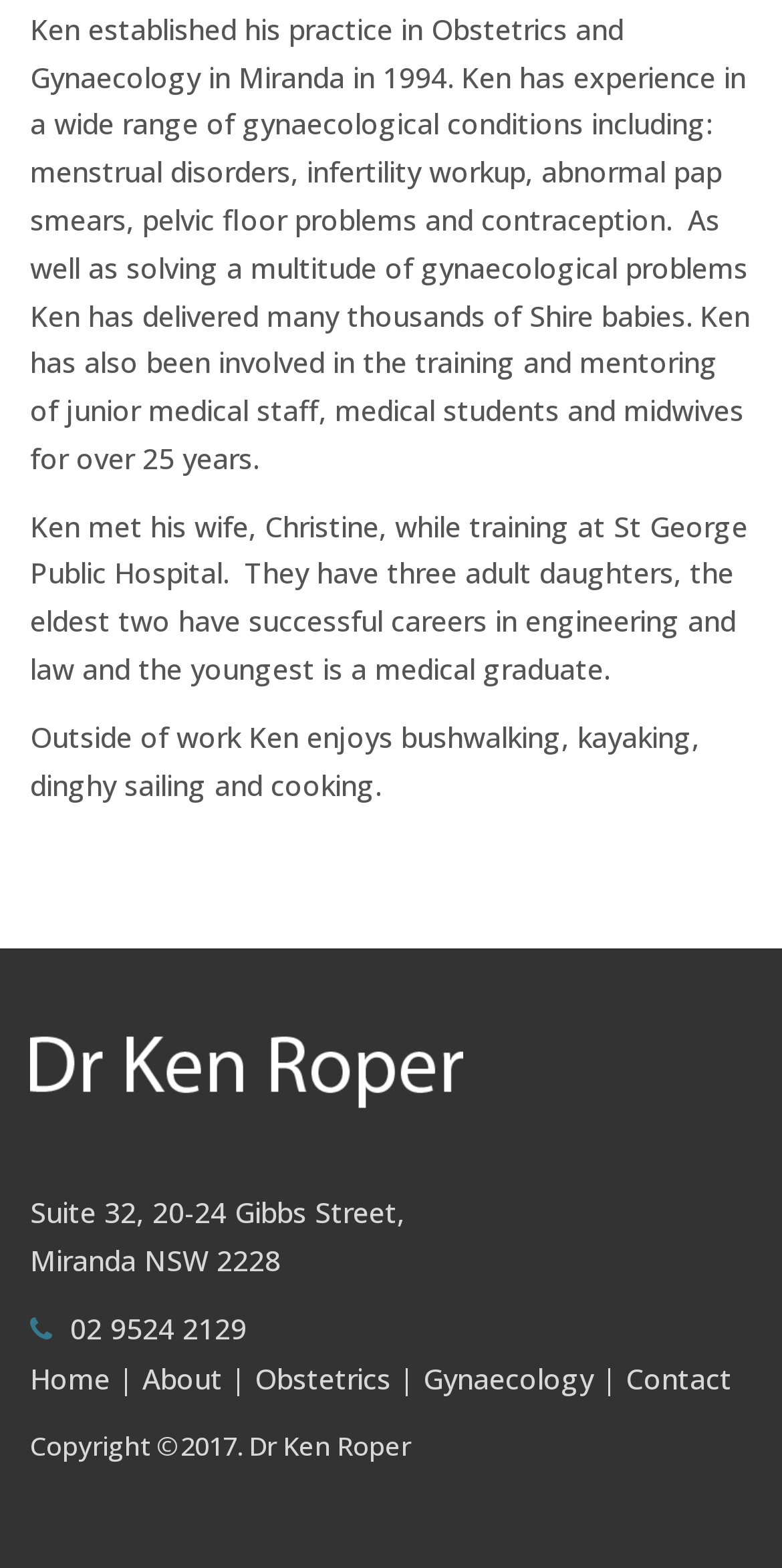Provide a single word or phrase answer to the question: 
What is Dr. Ken Roper's profession?

Obstetrics and Gynaecology